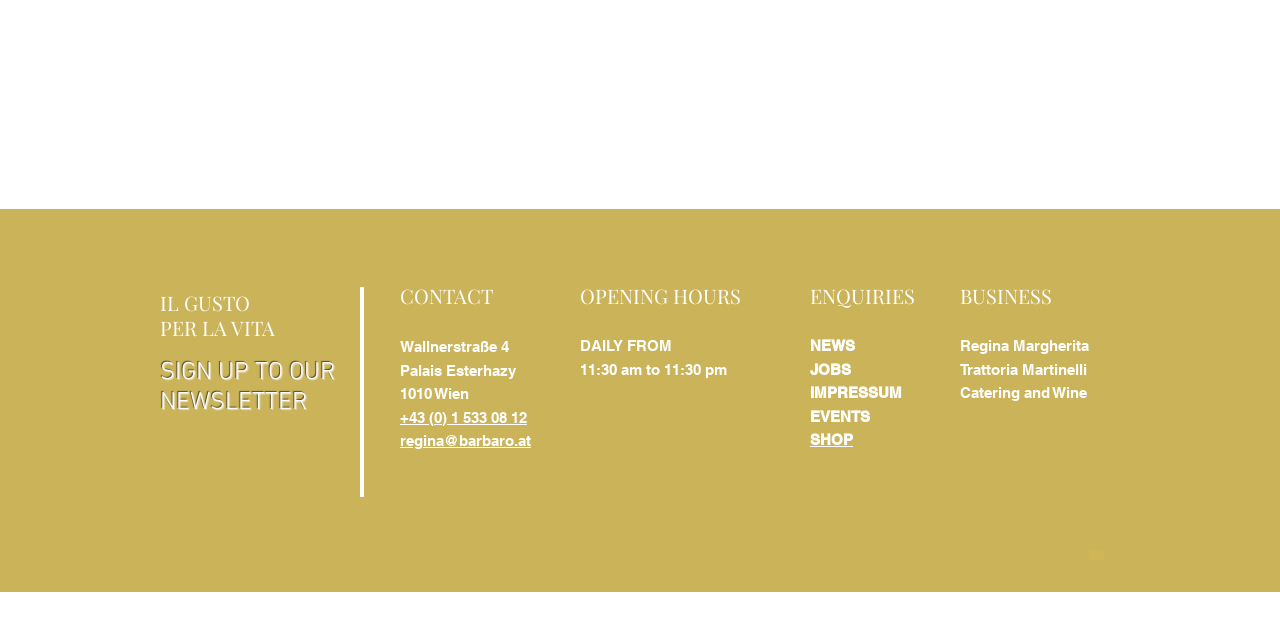Provide a short, one-word or phrase answer to the question below:
What is the name of the business?

Regina Margherita